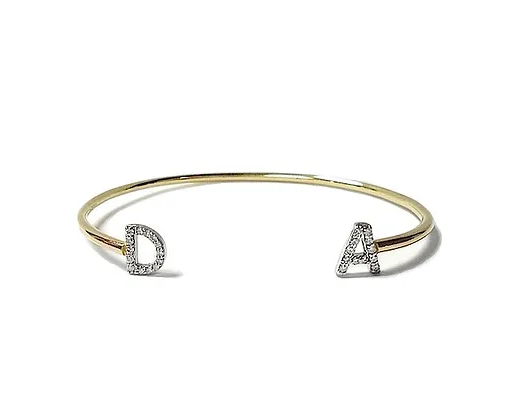Answer the following inquiry with a single word or phrase:
What is the purpose of the bangle?

Personalization and gift